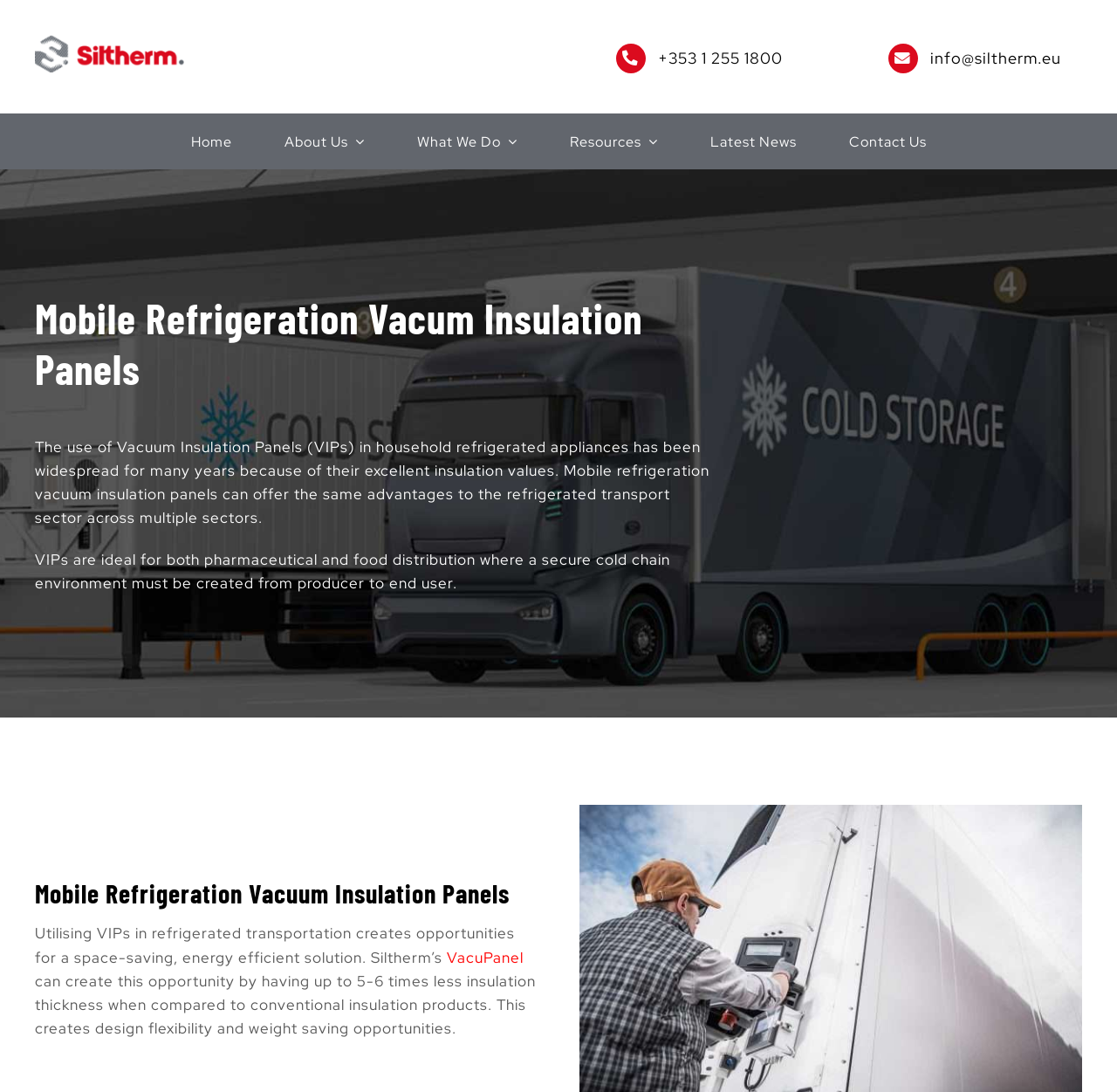Specify the bounding box coordinates of the region I need to click to perform the following instruction: "Call the phone number". The coordinates must be four float numbers in the range of 0 to 1, i.e., [left, top, right, bottom].

[0.589, 0.044, 0.7, 0.062]